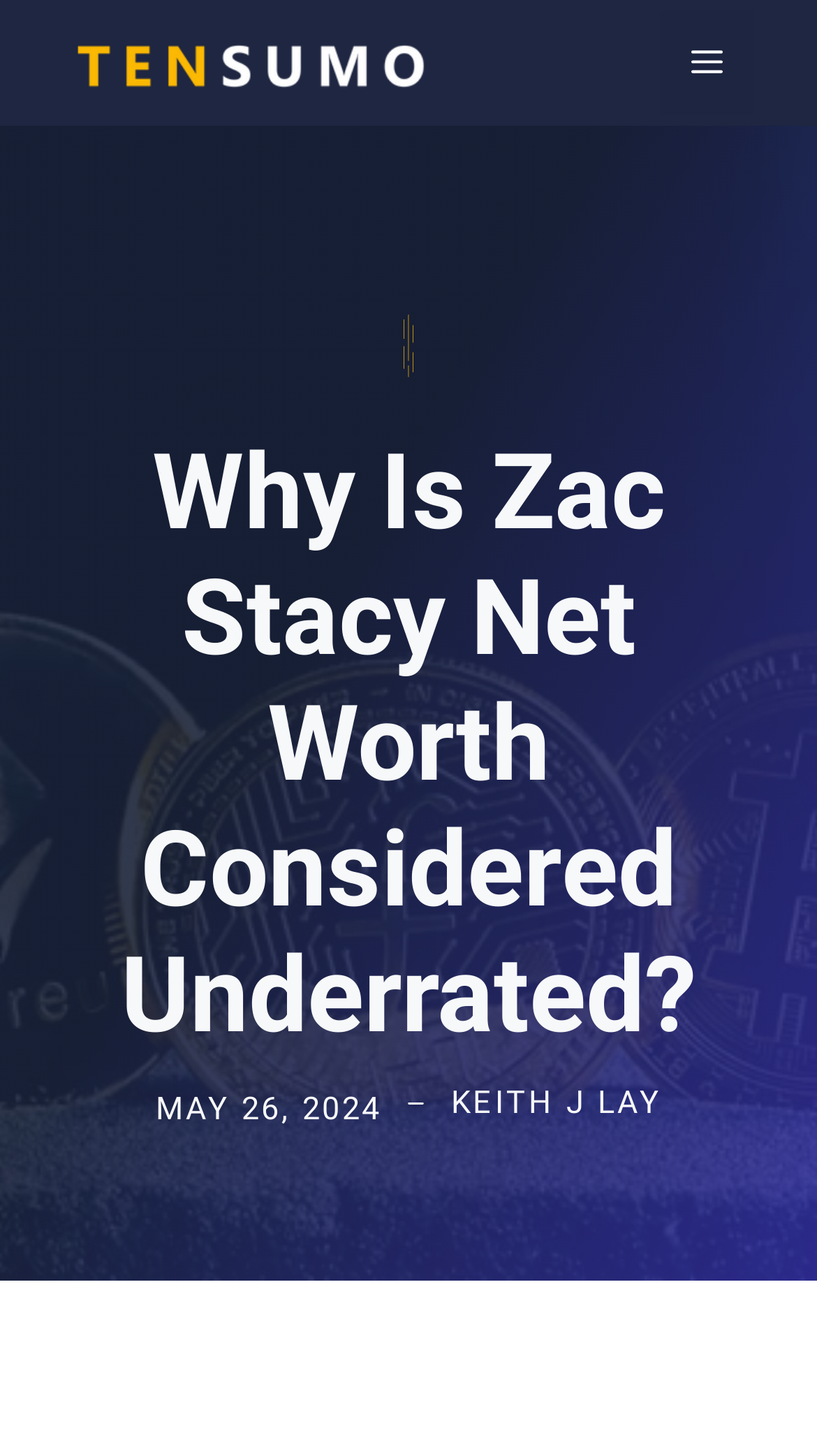Locate the bounding box coordinates of the UI element described by: "Menu". Provide the coordinates as four float numbers between 0 and 1, formatted as [left, top, right, bottom].

[0.808, 0.007, 0.923, 0.079]